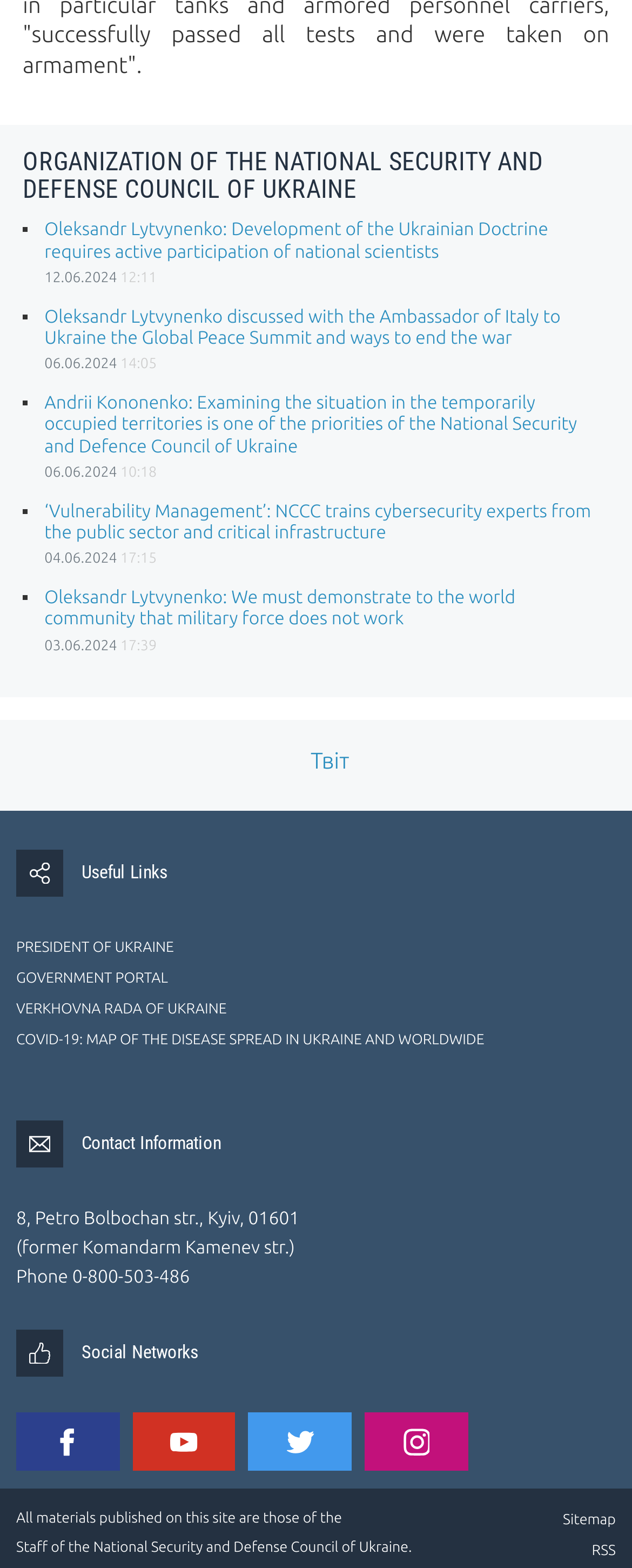Find the bounding box coordinates of the UI element according to this description: "parent_node: Social Networks title="Instagram"".

[0.577, 0.901, 0.74, 0.938]